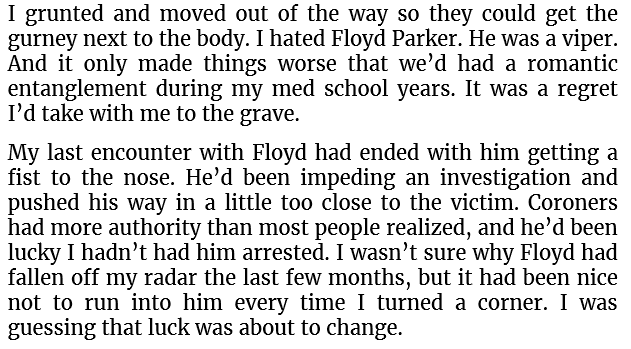Explain the image with as much detail as possible.

The image titled "Dirty Devil by Liliana Hart" features the book cover for the novel, which is recognized as an intriguing romantic thriller. The design likely incorporates thematic elements related to the book's storyline, which touches on themes of love, family secrets, and betrayal. Accompanying the image are descriptions that emphasize the emotional depth and complexity of the characters, showcasing how they evoke diverse feelings in readers, from laughter to tears. The book is depicted as a compelling read that promises an engaging journey, appealing to fans of heartfelt narratives.